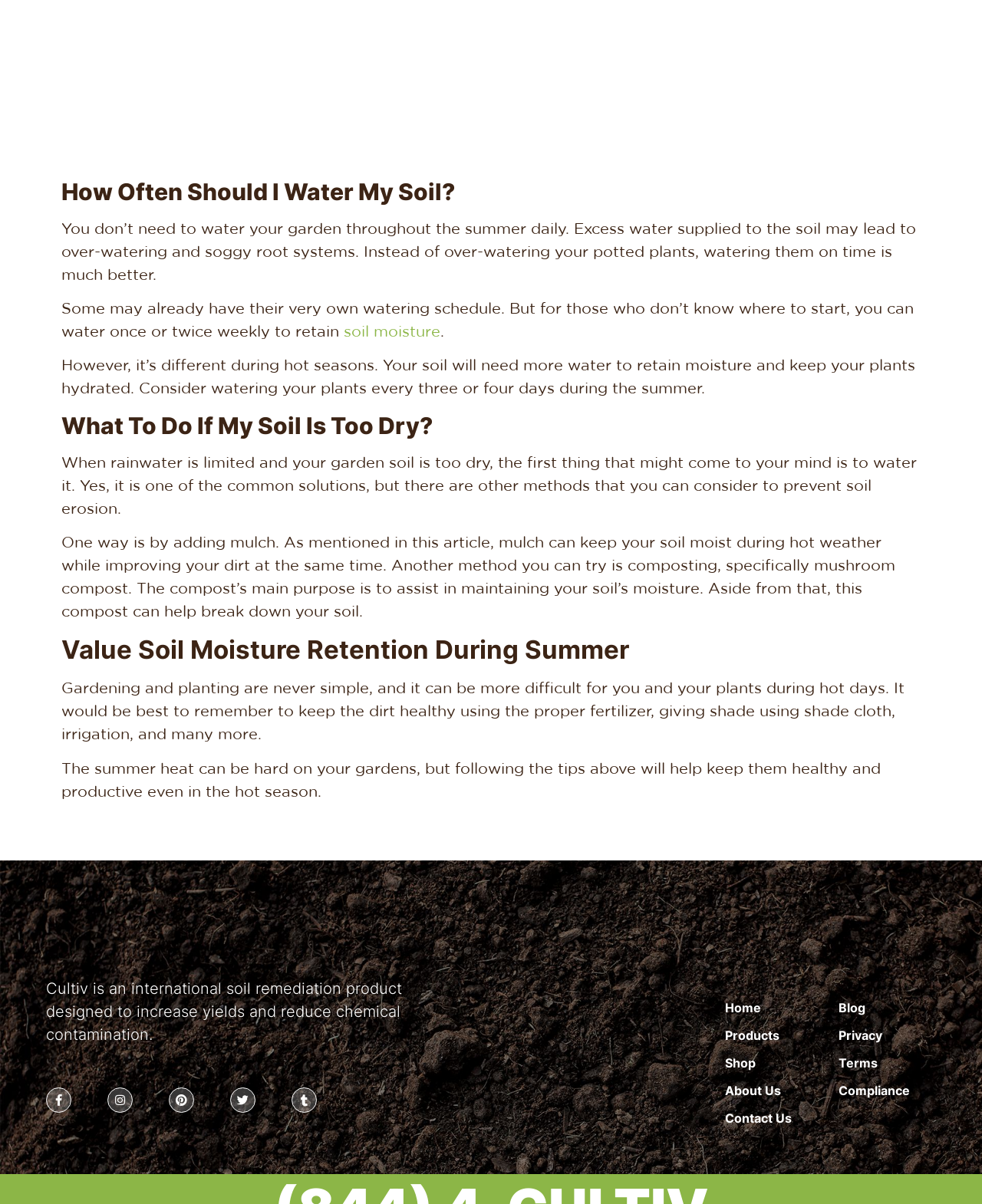How can you keep your gardens healthy during hot days?
Give a thorough and detailed response to the question.

The webpage suggests that to keep your gardens healthy during hot days, you should use proper fertilizer, provide shade using shade cloth, and use irrigation, among other methods. This is mentioned in the section 'Value Soil Moisture Retention During Summer'.